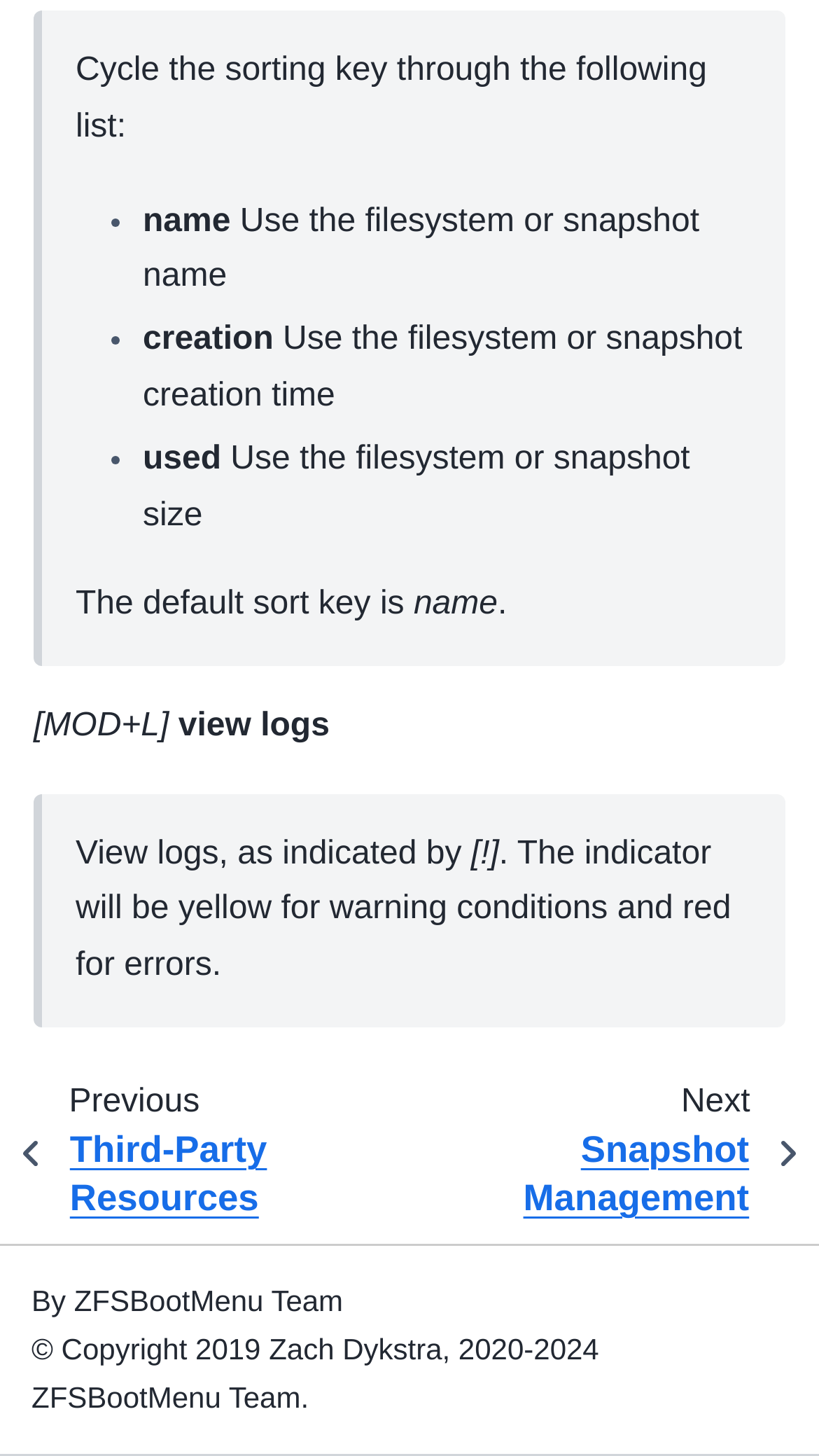What is the default sort key?
Answer the question with as much detail as you can, using the image as a reference.

The default sort key is mentioned in the text 'The default sort key is' followed by 'name'.